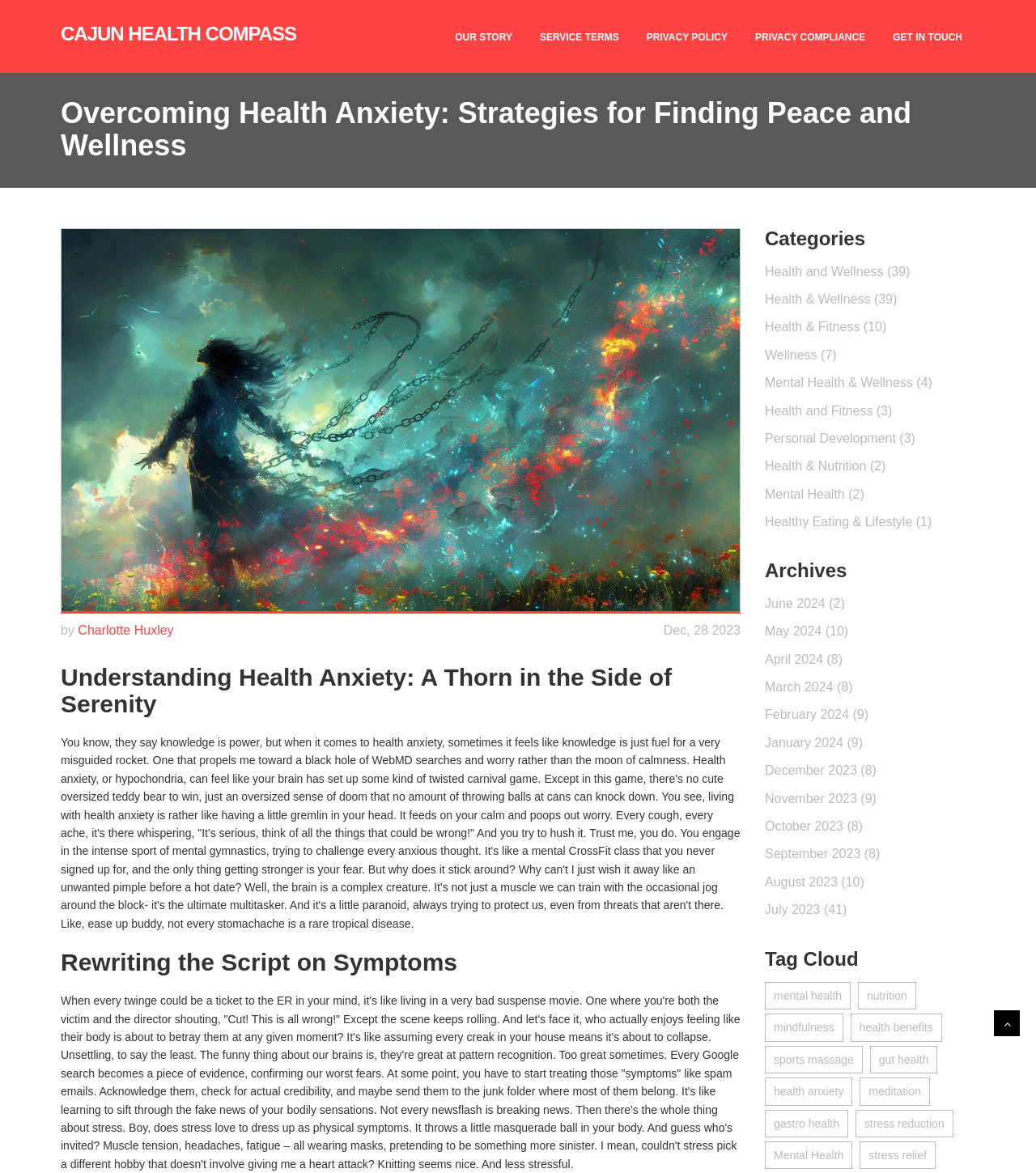Based on the element description: "meditation", identify the bounding box coordinates for this UI element. The coordinates must be four float numbers between 0 and 1, listed as [left, top, right, bottom].

[0.83, 0.919, 0.898, 0.942]